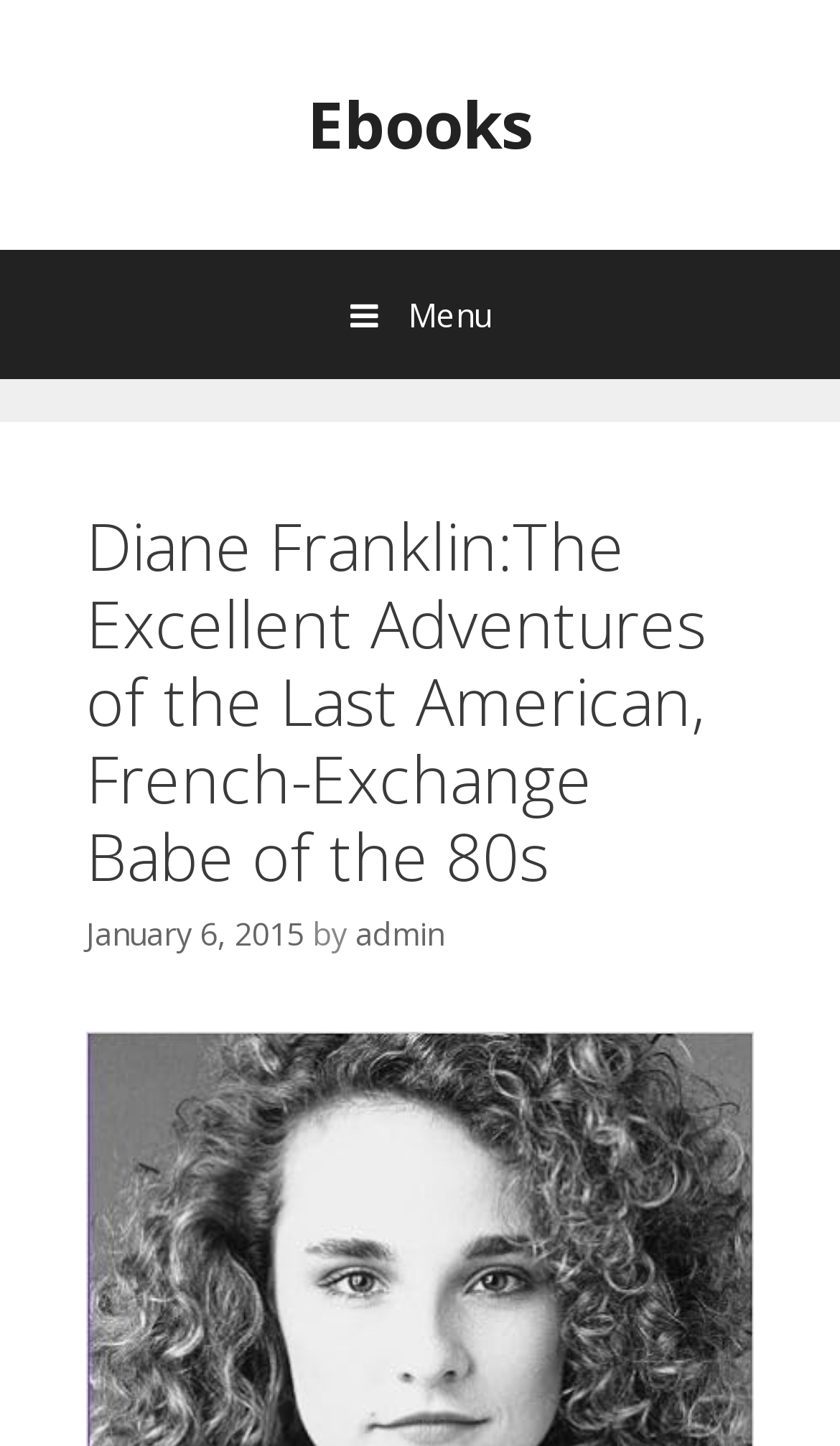Using the webpage screenshot and the element description Skip to content, determine the bounding box coordinates. Specify the coordinates in the format (top-left x, top-left y, bottom-right x, bottom-right y) with values ranging from 0 to 1.

[0.0, 0.0, 0.3, 0.038]